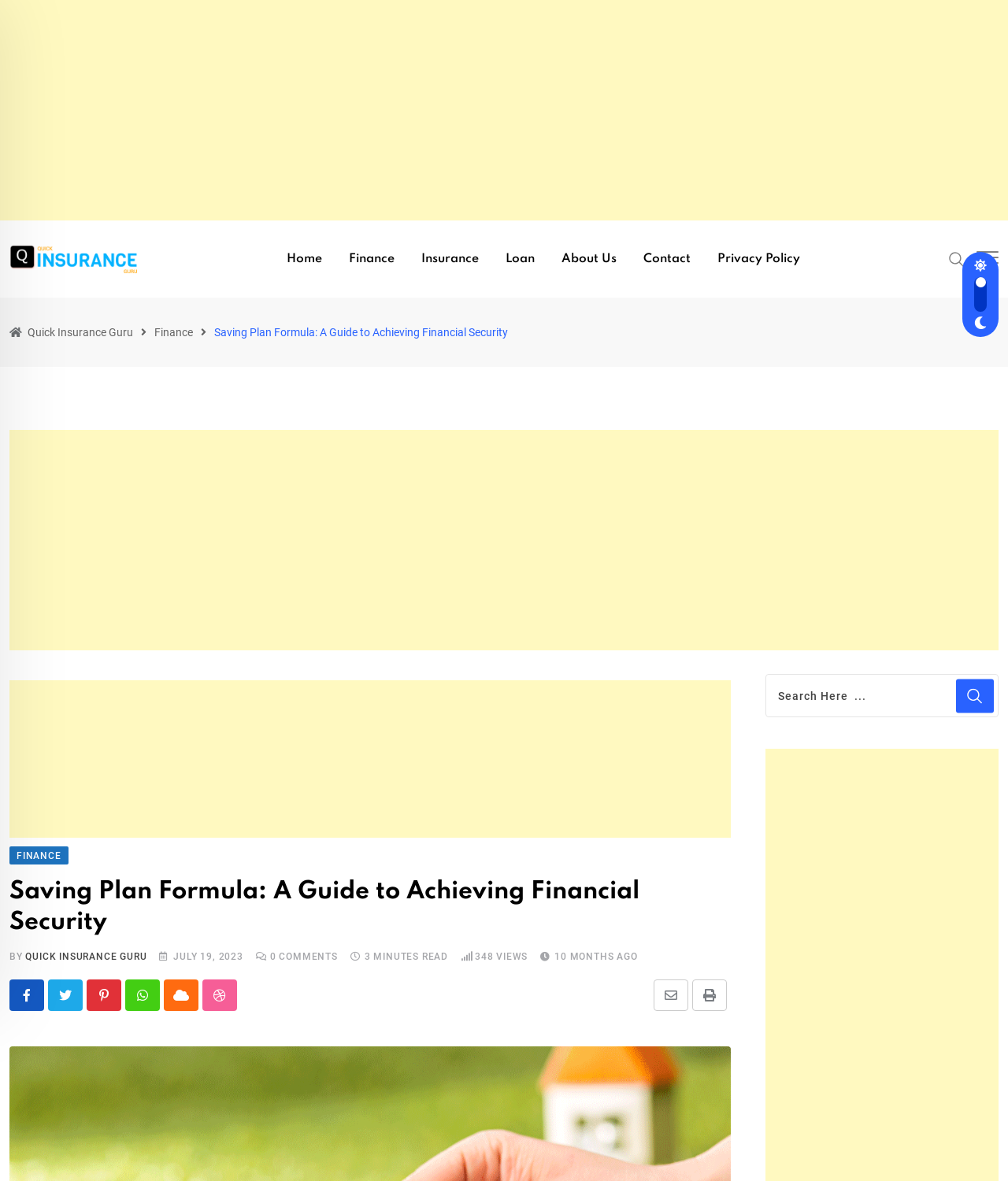Find the bounding box coordinates of the clickable area that will achieve the following instruction: "Click on the 'About Us' link".

[0.545, 0.187, 0.623, 0.252]